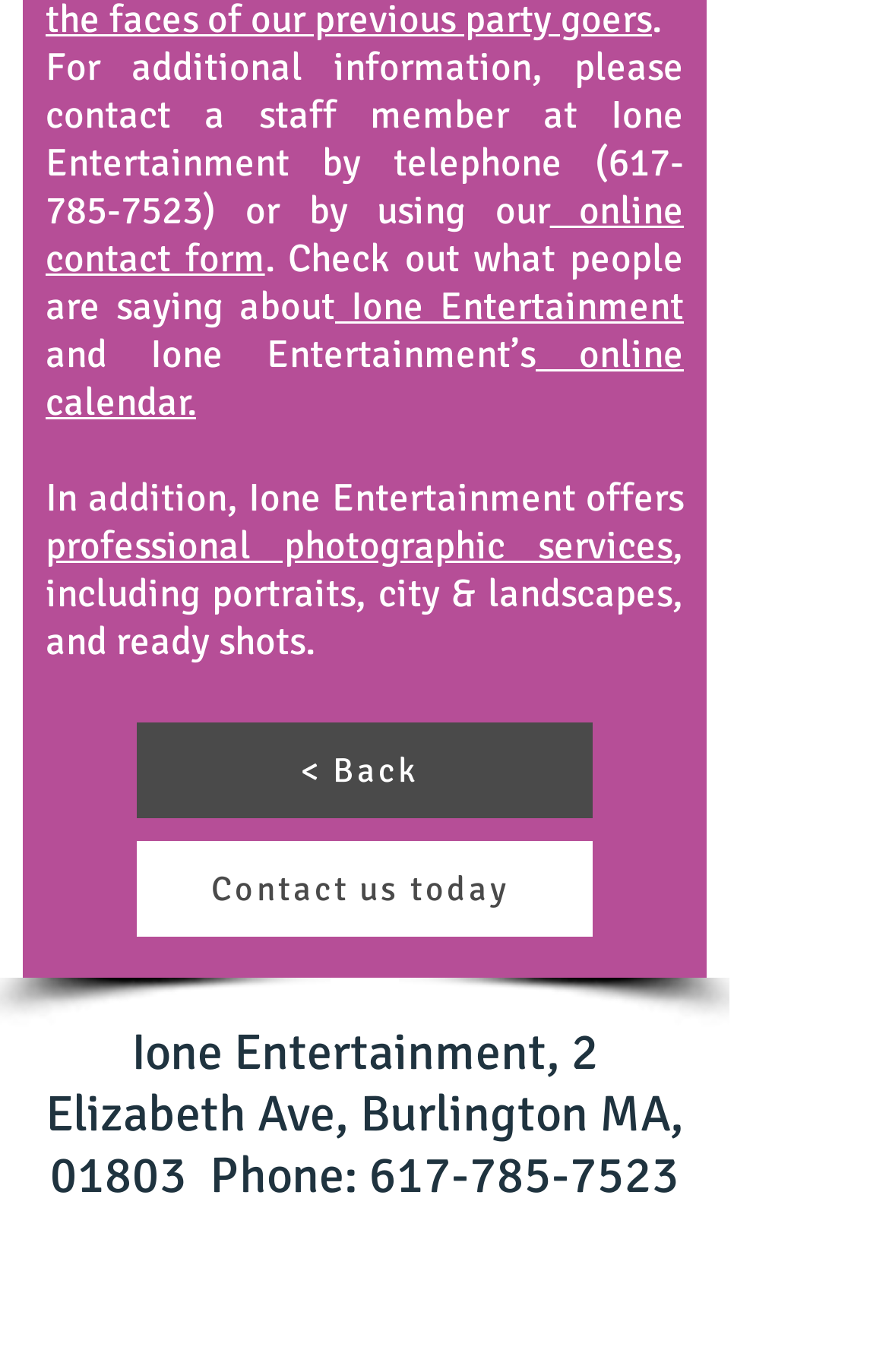Please identify the bounding box coordinates of the element on the webpage that should be clicked to follow this instruction: "view Ione Entertainment's professional photographic services". The bounding box coordinates should be given as four float numbers between 0 and 1, formatted as [left, top, right, bottom].

[0.051, 0.38, 0.756, 0.415]